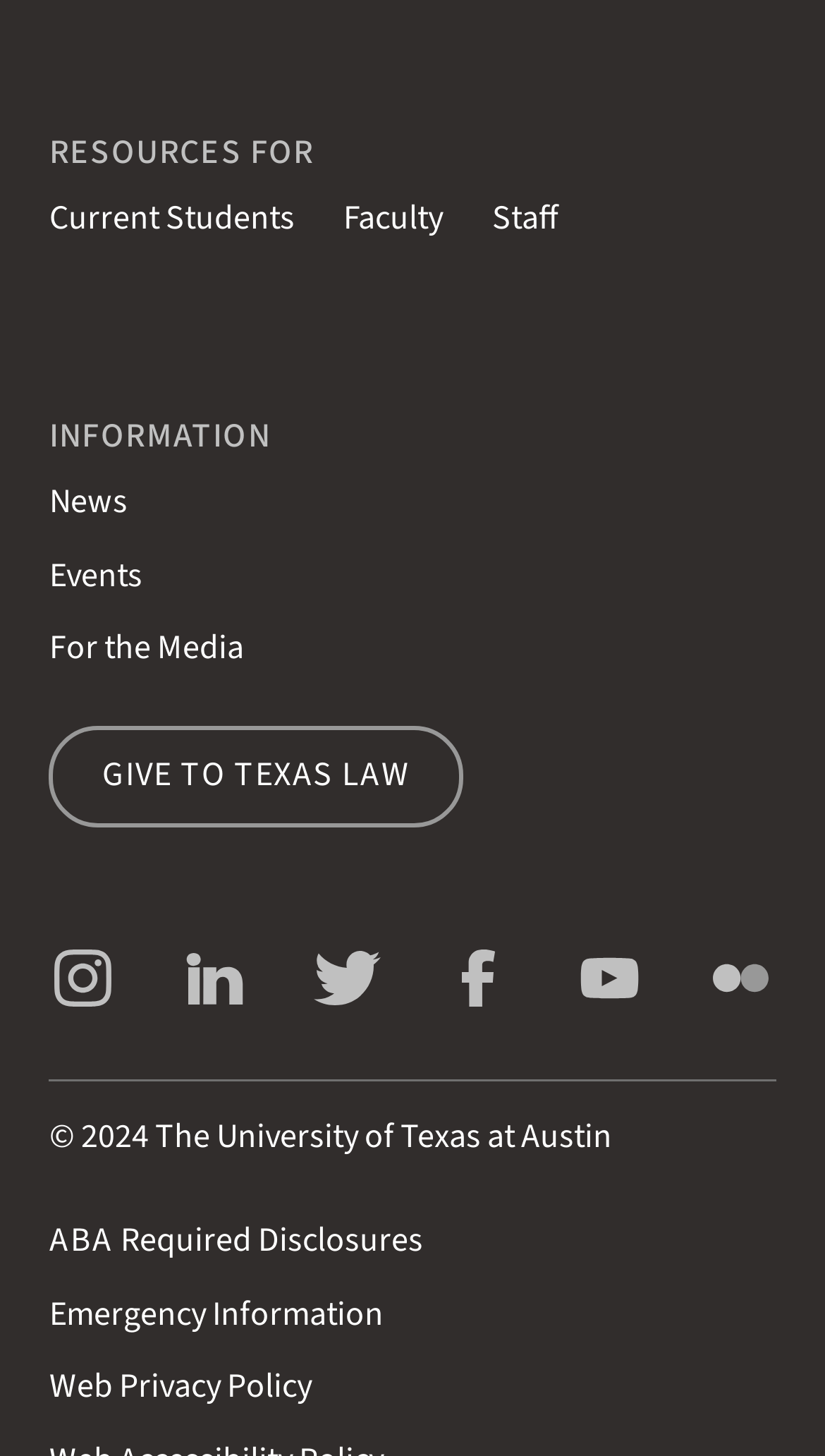Identify the bounding box coordinates of the HTML element based on this description: "Cynthia W. Hlass papers".

None